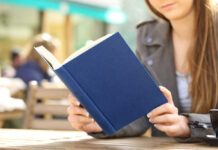Describe the image in great detail, covering all key points.

A young woman is sitting outdoors, engrossed in reading a plain blue book. She holds it in both hands, with her arms resting on a wooden table. The relaxed café atmosphere is evident in the background, where soft, blurred shapes suggest seating and patrons enjoying their time. Sunlight highlights the woman's long hair, framing her face as she focuses intently on the pages of her book. This scene captures a peaceful moment of leisure and concentration, illustrating a simple joy of reading in a vibrant, social environment.